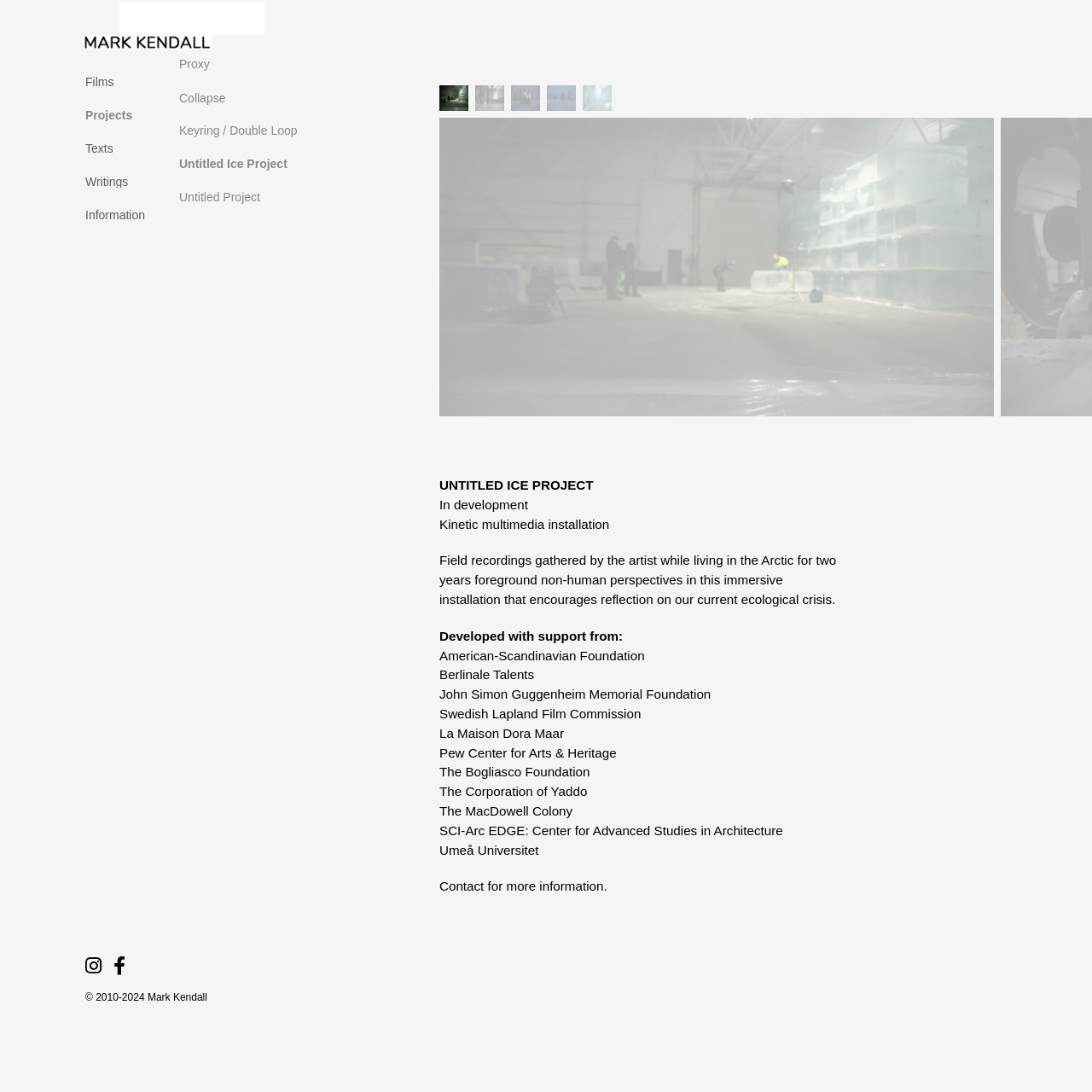What is the location where the field recordings were gathered?
Using the visual information, reply with a single word or short phrase.

The Arctic